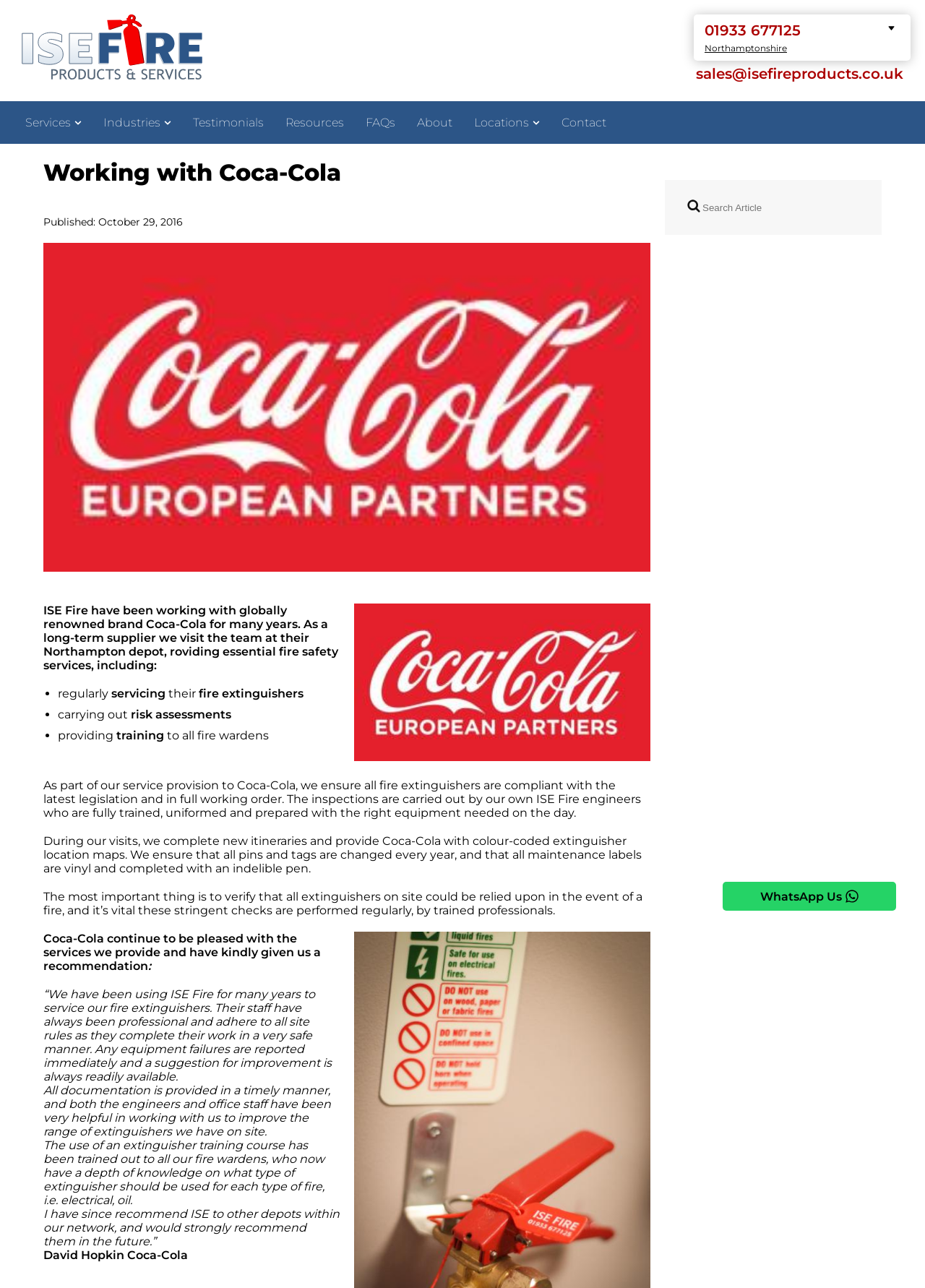Give an in-depth explanation of the webpage layout and content.

The webpage is about ISE Fire's partnership with Coca-Cola, specifically their work at a depot in Northampton. At the top left, there is an ISE Fire logo, and on the top right, there are contact links, including a phone number, email, and location. 

Below the logo, there is a navigation menu with links to various sections, including Services, Industries, Testimonials, Resources, FAQs, About, Locations, and Contact. 

The main content of the page is divided into two sections. The first section has a heading "Working with Coca-Cola" and features an image of Coca-Cola. The text describes ISE Fire's long-term partnership with Coca-Cola, providing essential fire safety services, including regular servicing of fire extinguishers, risk assessments, and training for fire wardens. 

The second section is a testimonial from Coca-Cola, praising ISE Fire's professional and safe service, timely documentation, and helpful staff. The testimonial is presented in a blockquote format and includes a quote from David Hopkin, a representative from Coca-Cola. 

On the right side of the page, there is a search box and an image. At the bottom of the page, there is a WhatsApp link and an image.